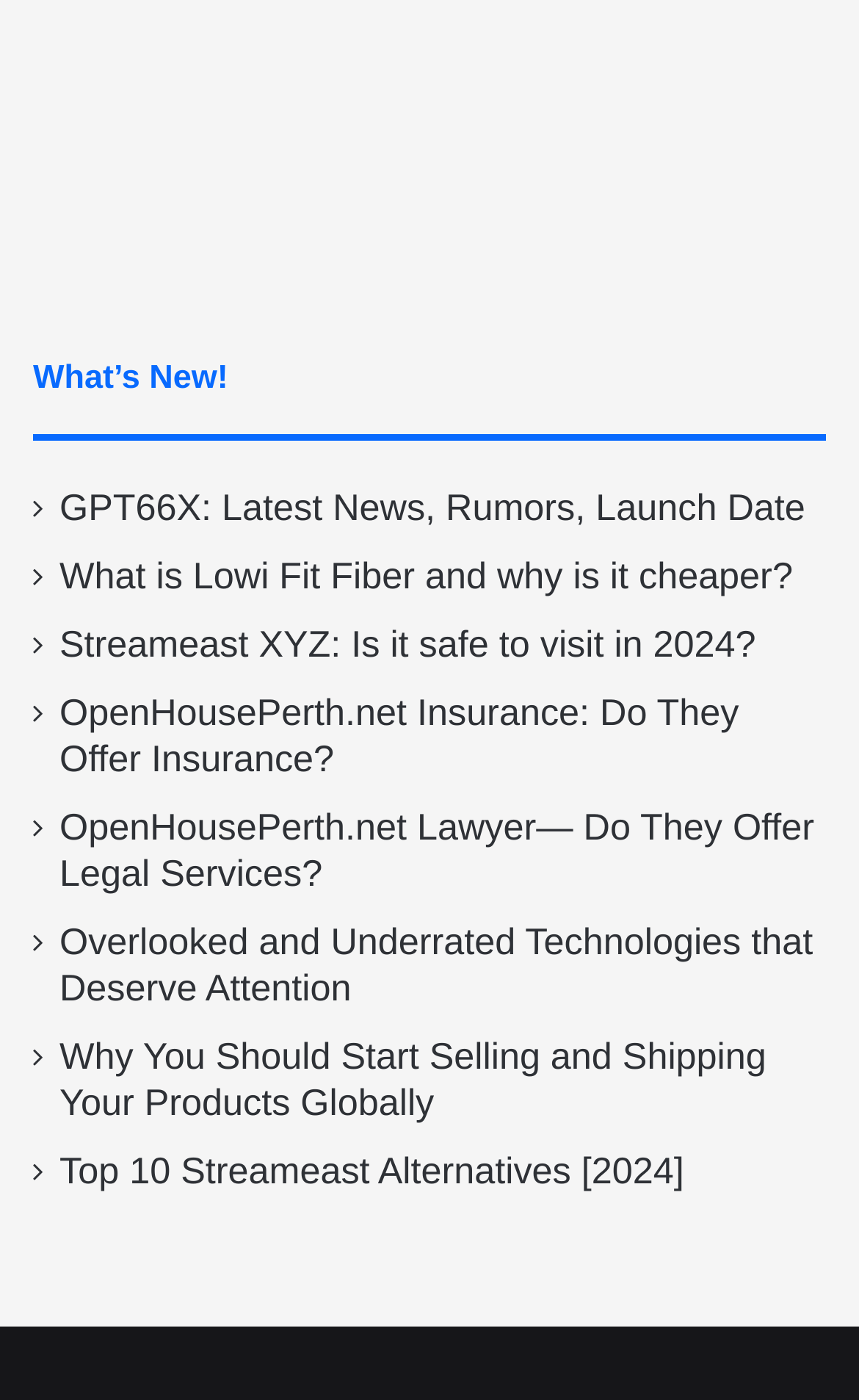Is the 'What’s New!' section located at the top of the webpage?
Examine the image and give a concise answer in one word or a short phrase.

No